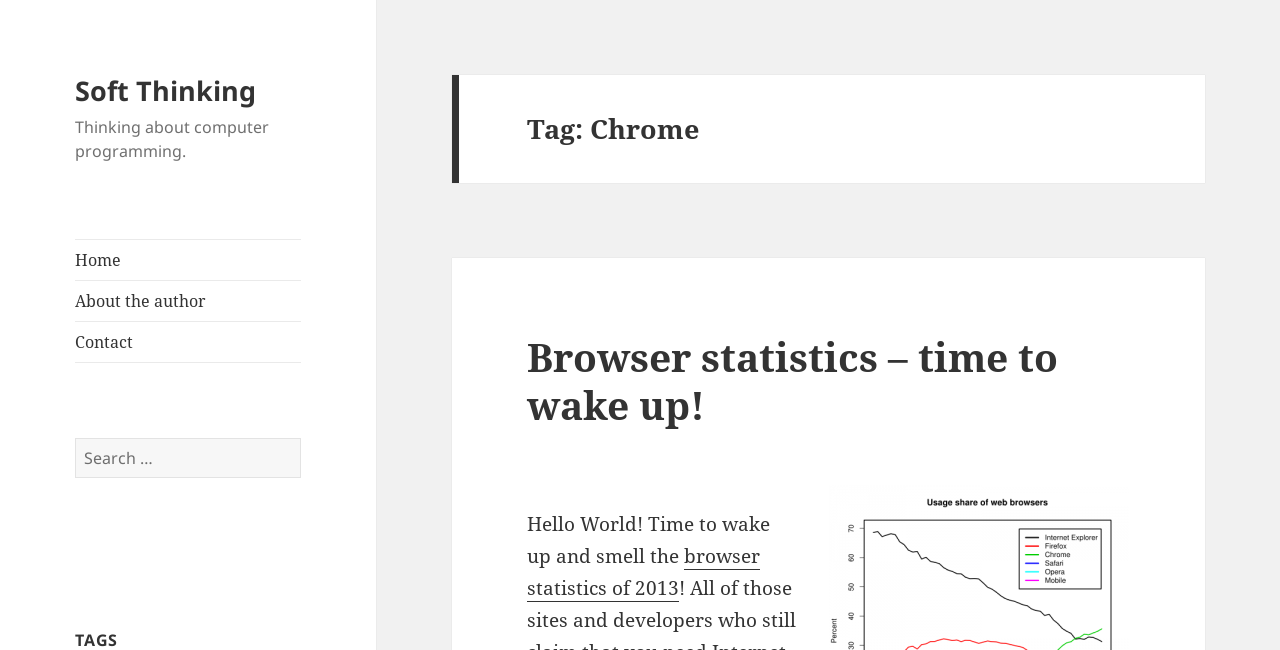Please answer the following question using a single word or phrase: What is the purpose of the search box?

To search for content